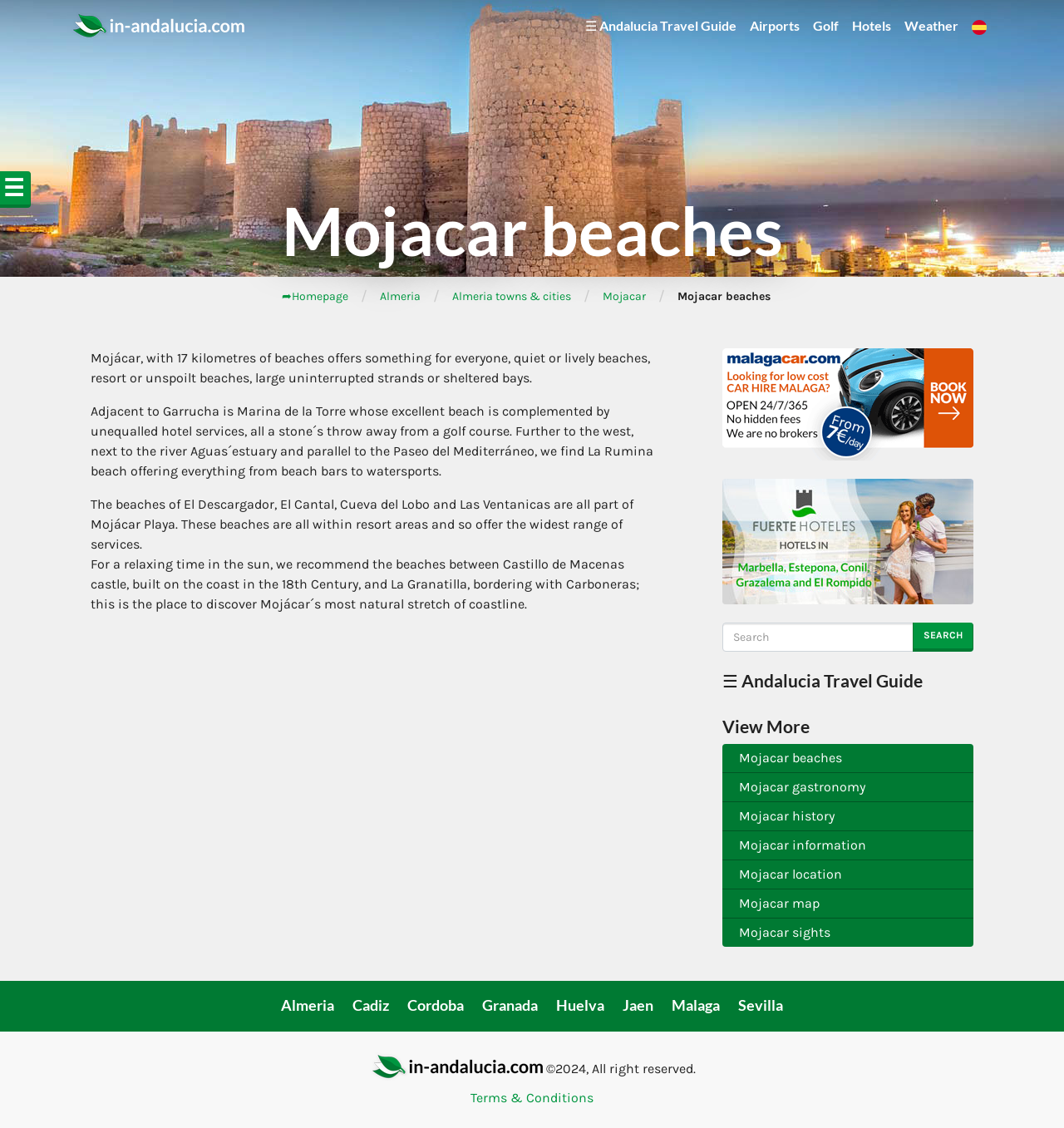What is the name of the travel guide mentioned on the webpage?
Based on the image, answer the question with as much detail as possible.

The text has a heading '☰ Andalucia Travel Guide' and also mentions '☰ Andalucia Travel Guide' in the navigation menu.